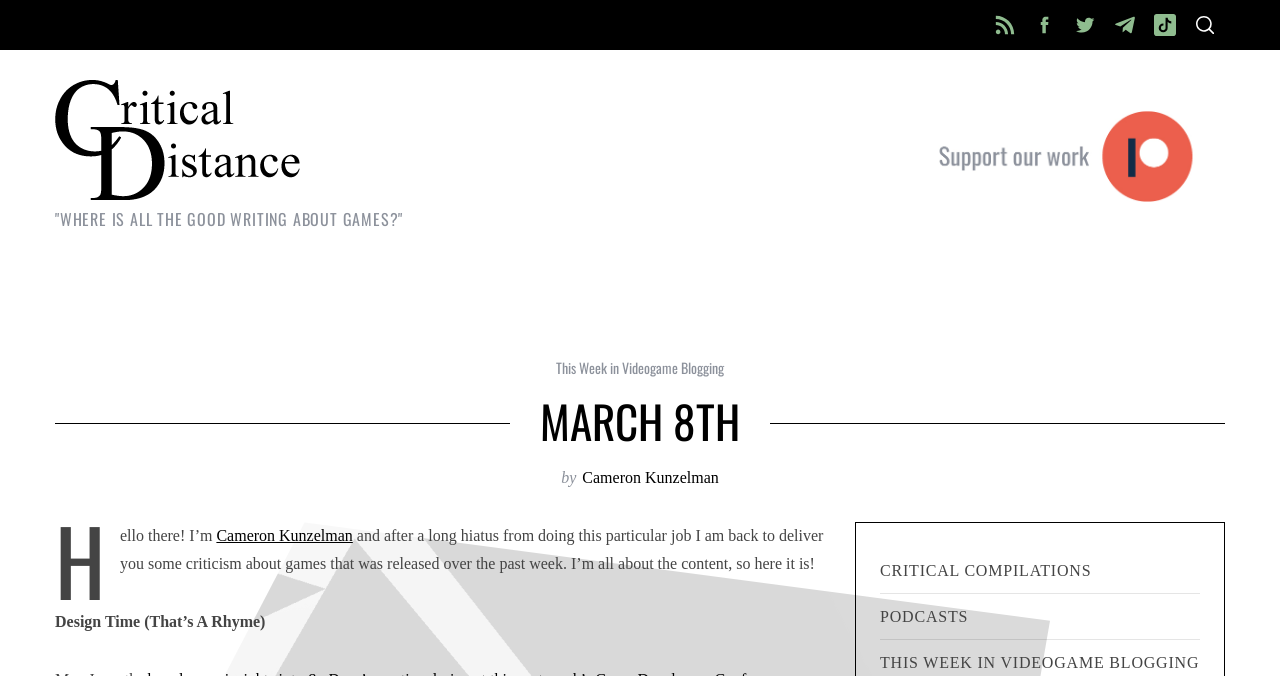Please provide a one-word or short phrase answer to the question:
What is the main topic of the webpage?

Game criticism